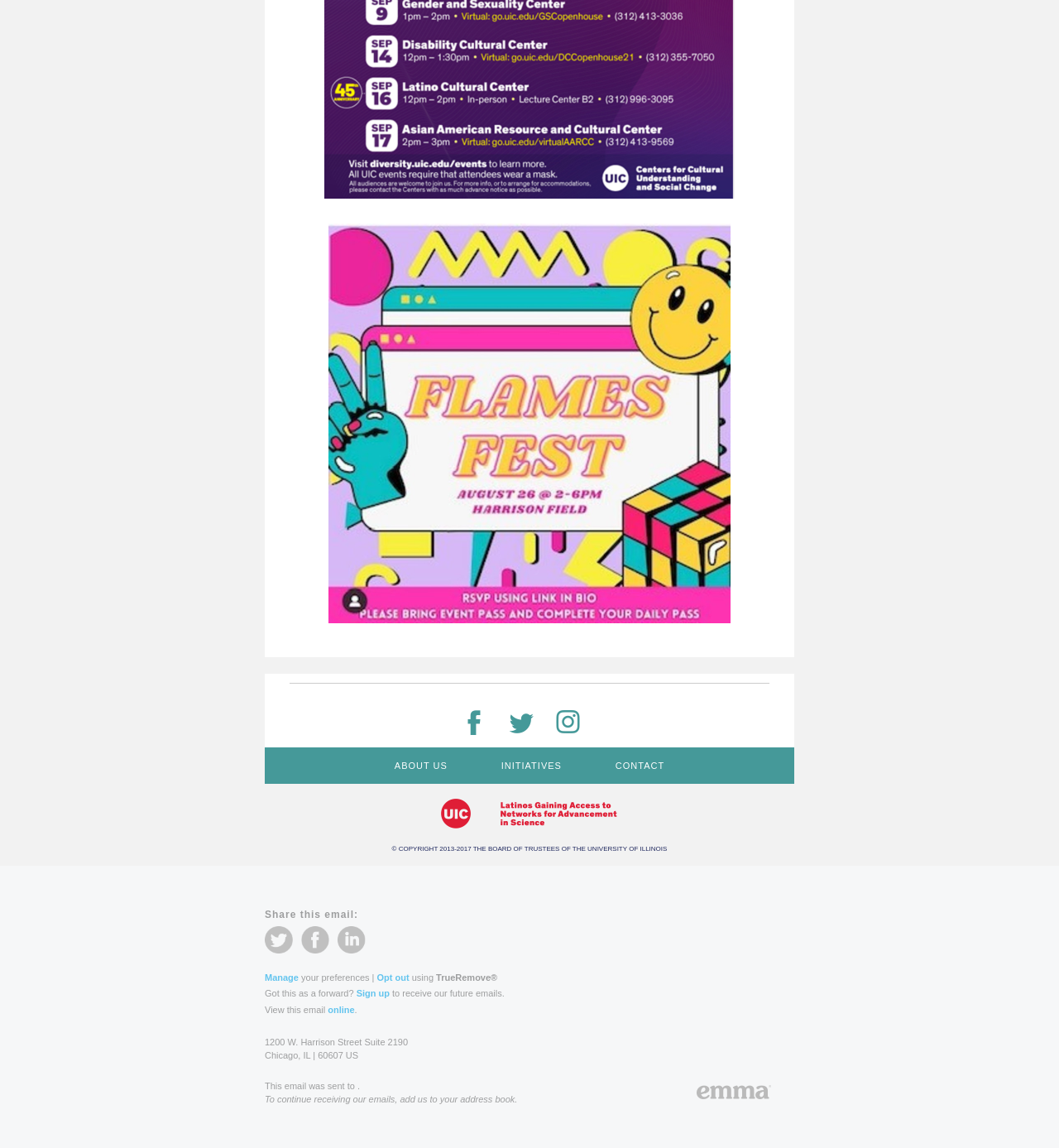Provide a one-word or one-phrase answer to the question:
What is the purpose of the 'Manage your preferences' link?

To manage email preferences